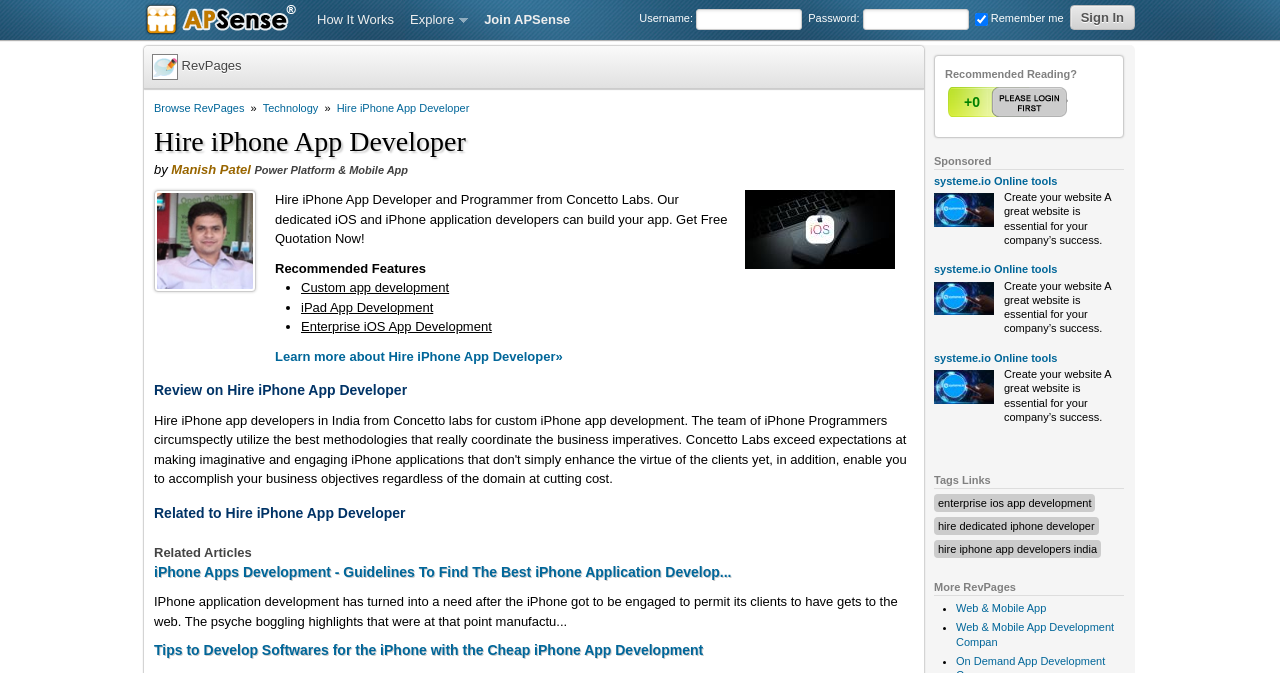Can you pinpoint the bounding box coordinates for the clickable element required for this instruction: "Get Free Quotation Now"? The coordinates should be four float numbers between 0 and 1, i.e., [left, top, right, bottom].

[0.215, 0.286, 0.568, 0.366]